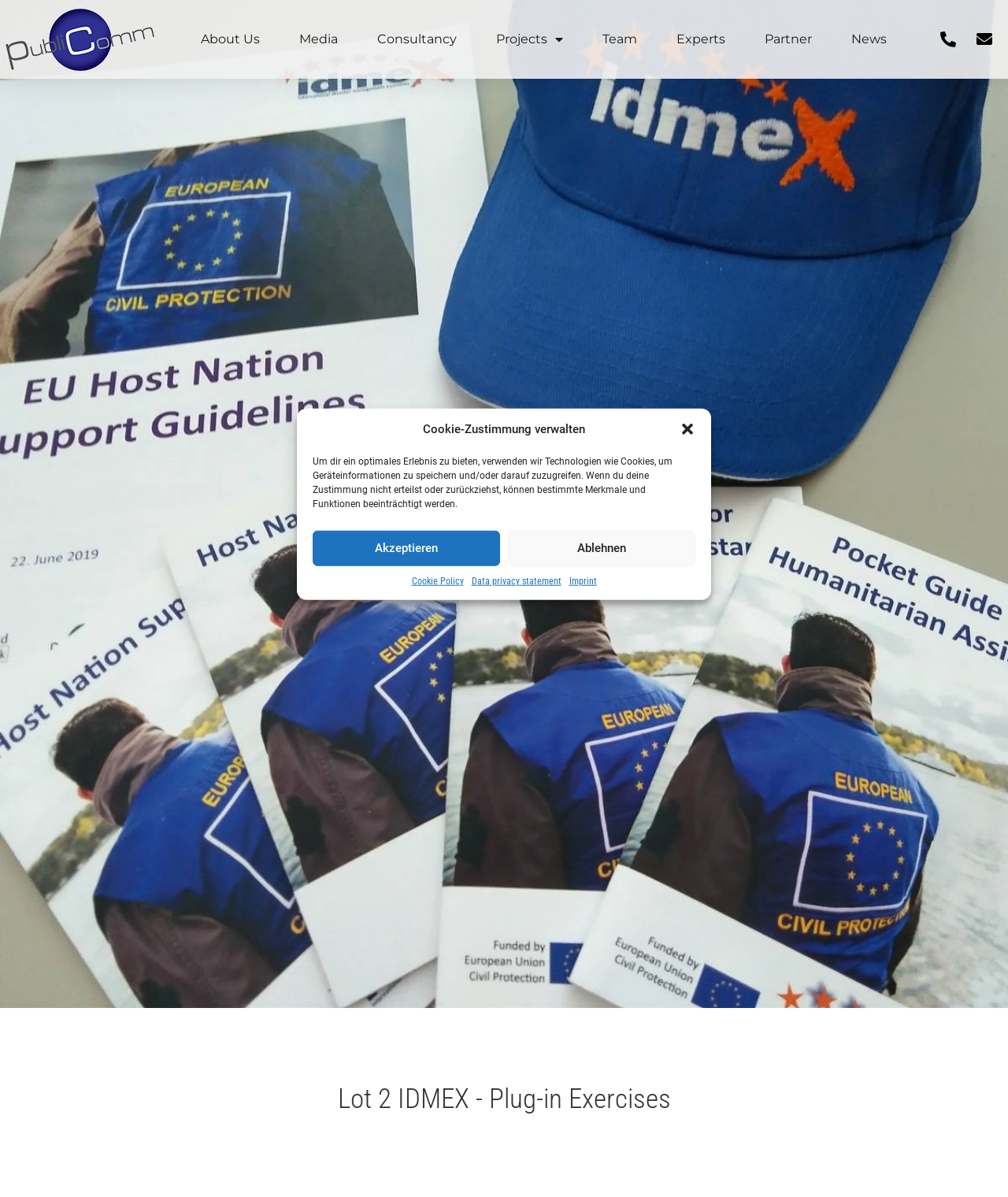Specify the bounding box coordinates of the area that needs to be clicked to achieve the following instruction: "Click the Projects link".

[0.493, 0.018, 0.559, 0.048]